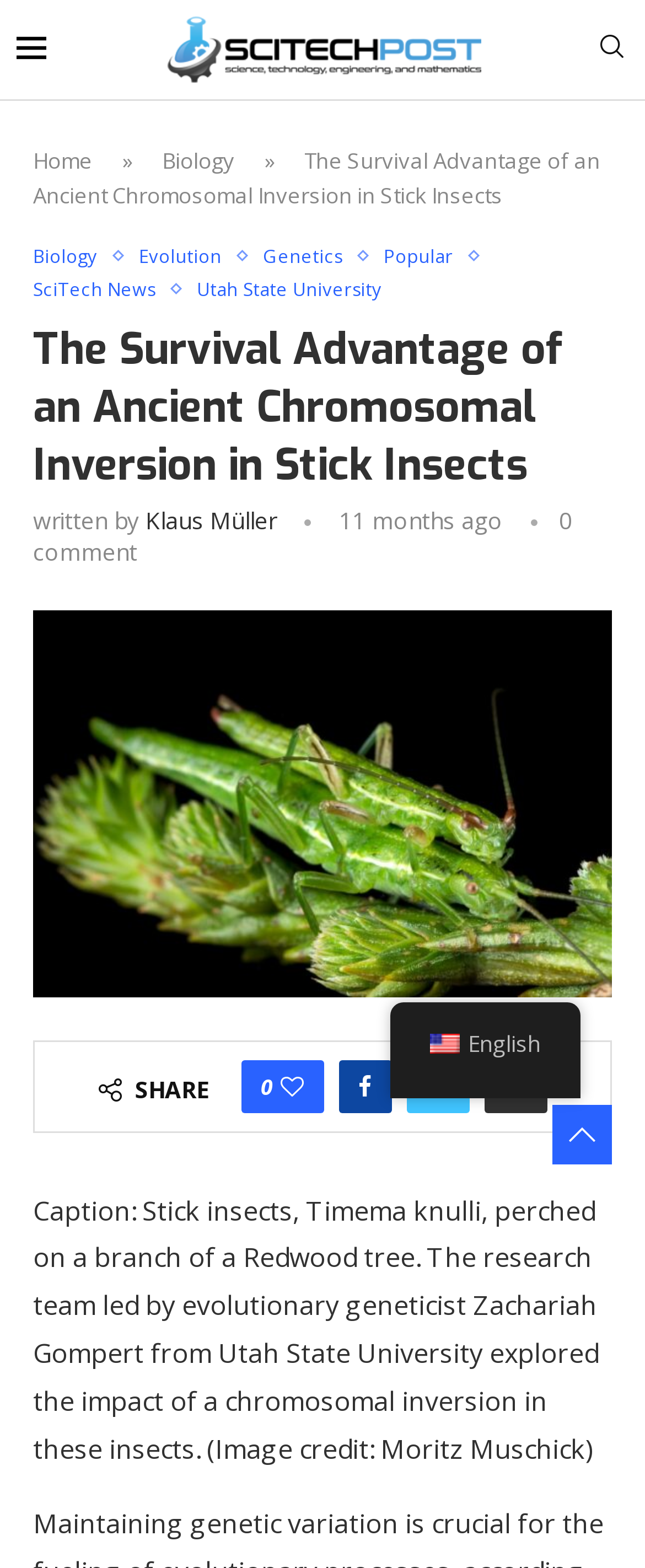What is the name of the website?
Deliver a detailed and extensive answer to the question.

I determined the name of the website by looking at the link element with the text 'SciTechPost' at the top of the webpage, which is likely to be the website's logo or title.